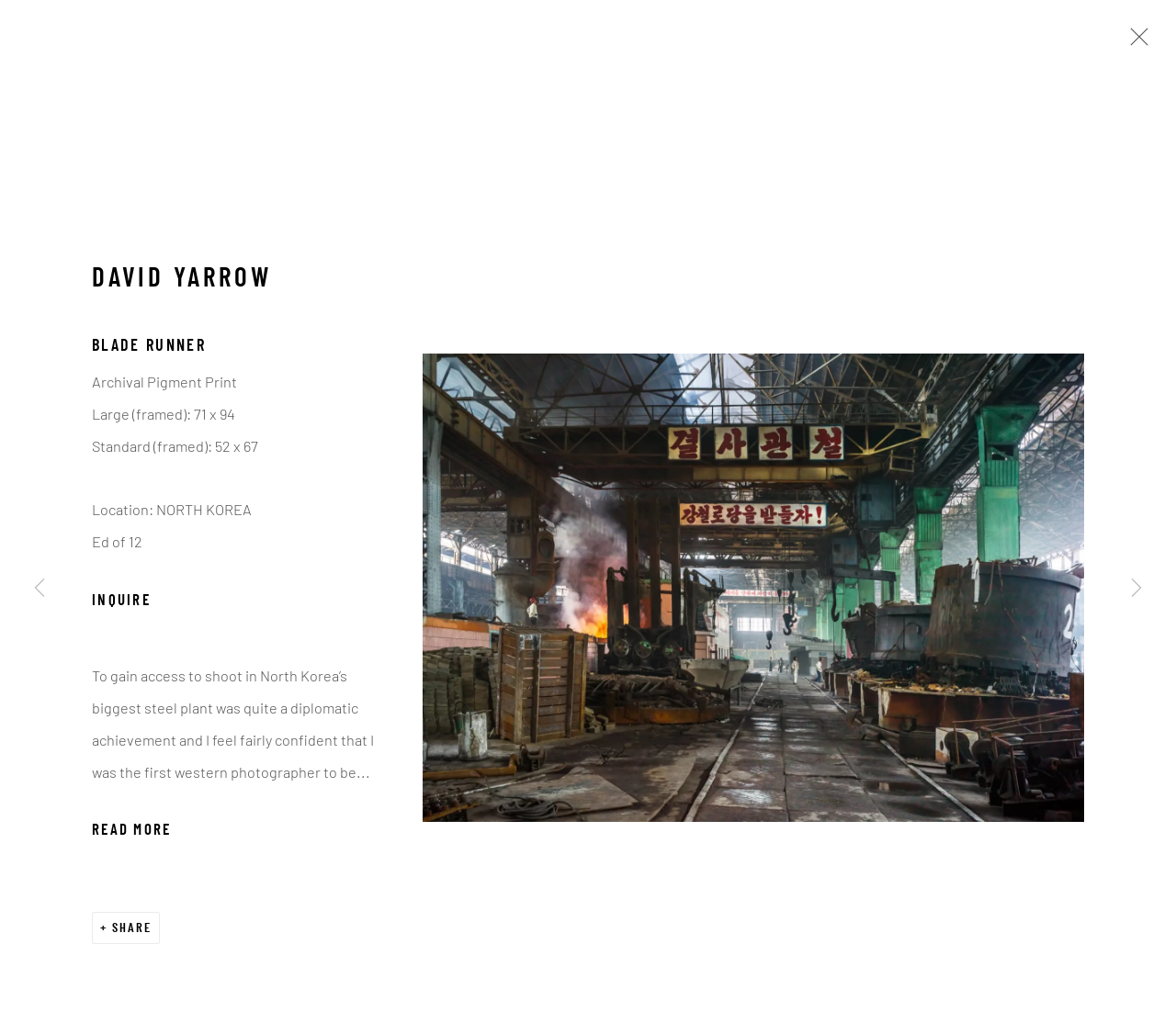Could you highlight the region that needs to be clicked to execute the instruction: "Inquire about this artwork"?

[0.078, 0.573, 0.32, 0.604]